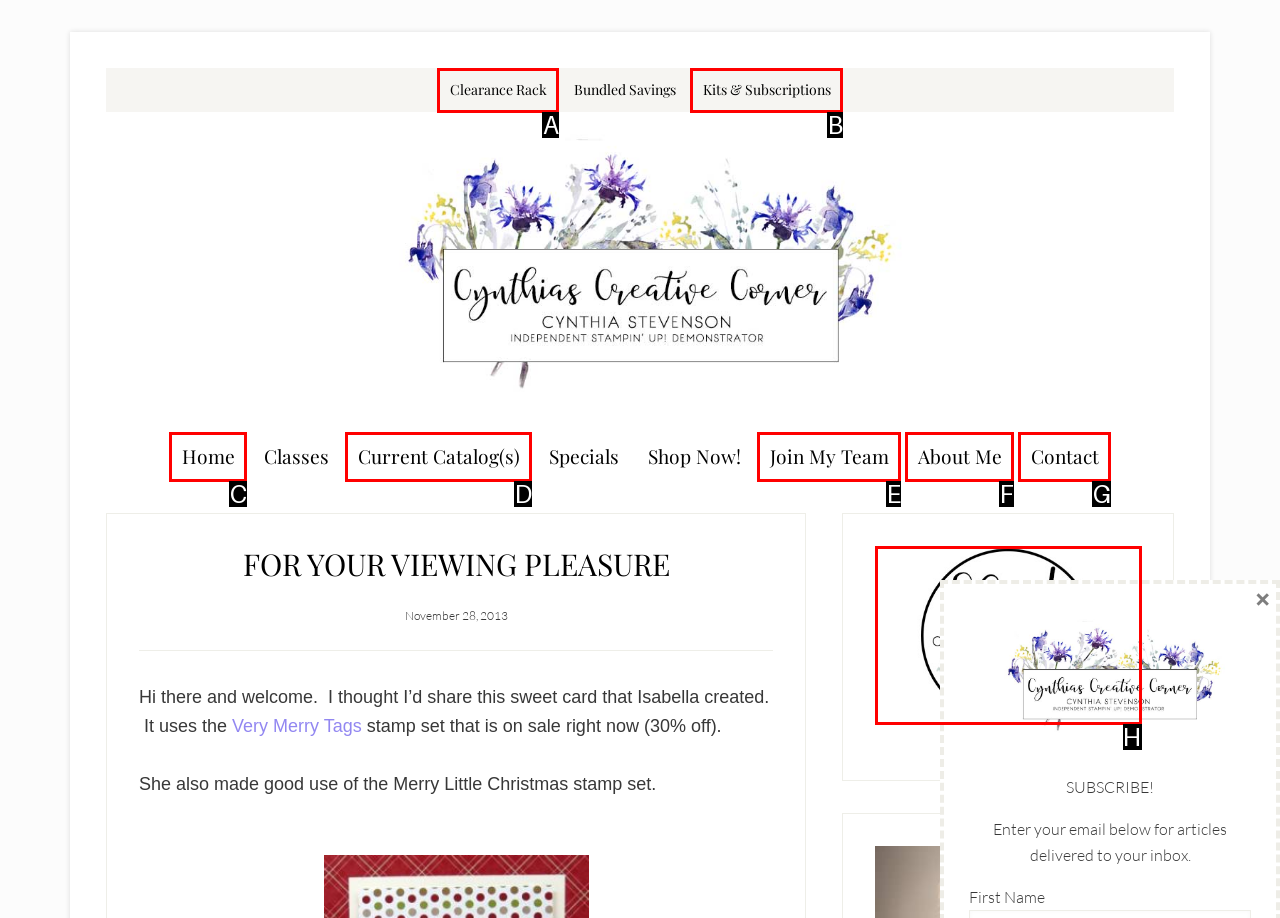Based on the given description: Current Catalog(s), identify the correct option and provide the corresponding letter from the given choices directly.

D